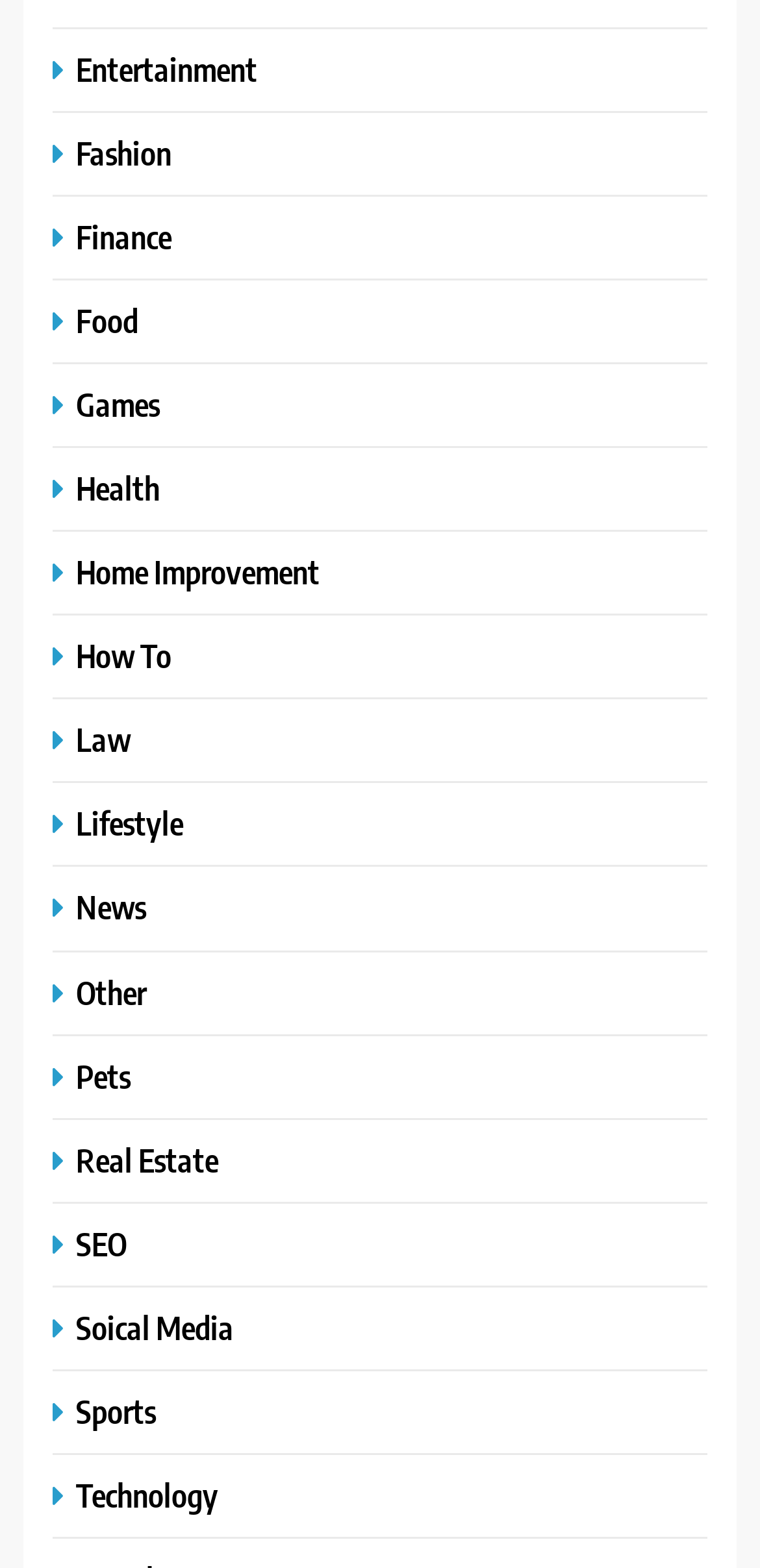Determine the bounding box coordinates of the clickable element to achieve the following action: 'Explore Fashion'. Provide the coordinates as four float values between 0 and 1, formatted as [left, top, right, bottom].

[0.069, 0.084, 0.238, 0.11]